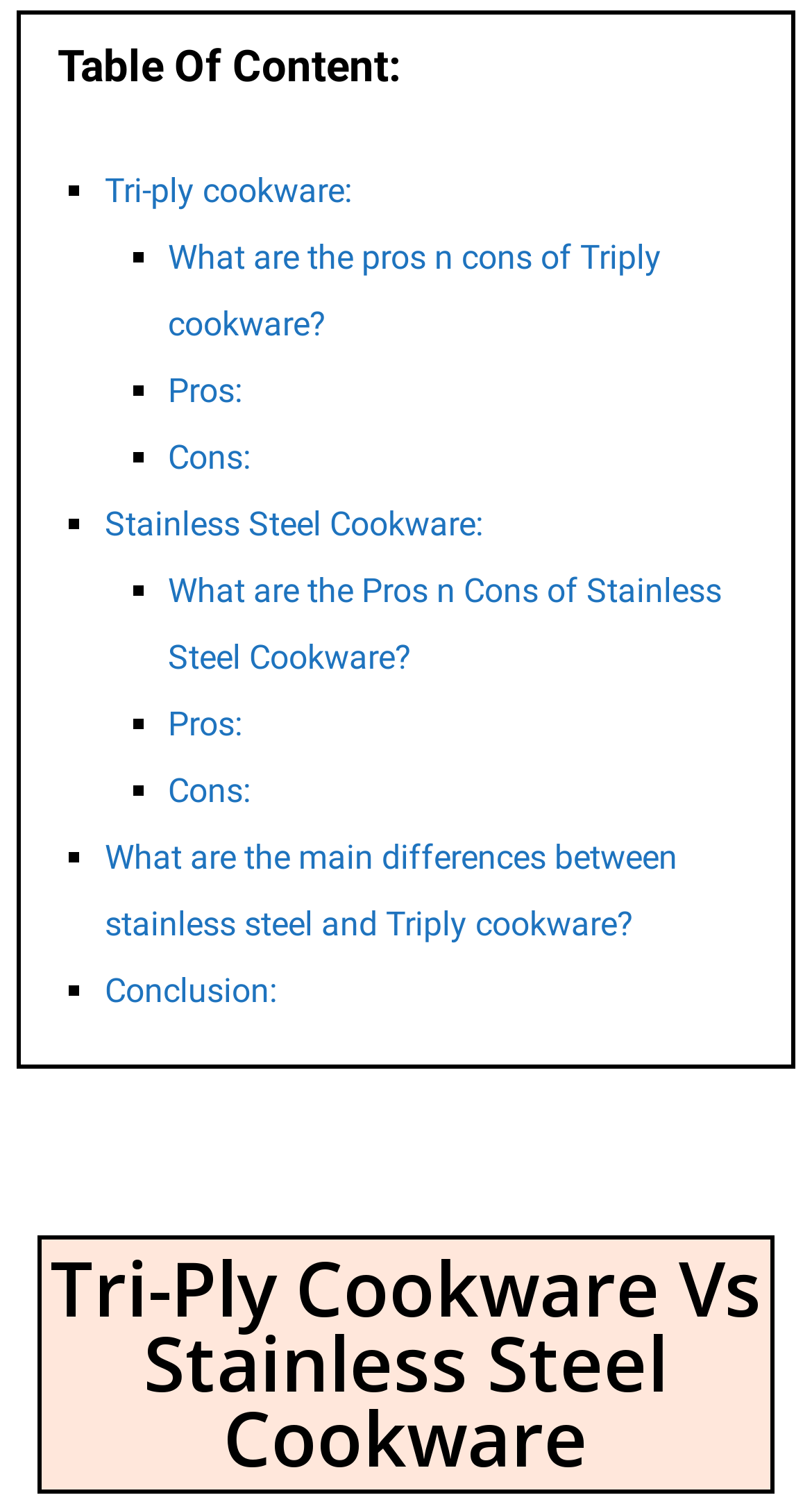What is the first type of cookware mentioned?
Using the image, elaborate on the answer with as much detail as possible.

The first type of cookware mentioned is Tri-ply cookware, which is indicated by the link 'Tri-ply cookware:' with a ListMarker '■' preceding it.